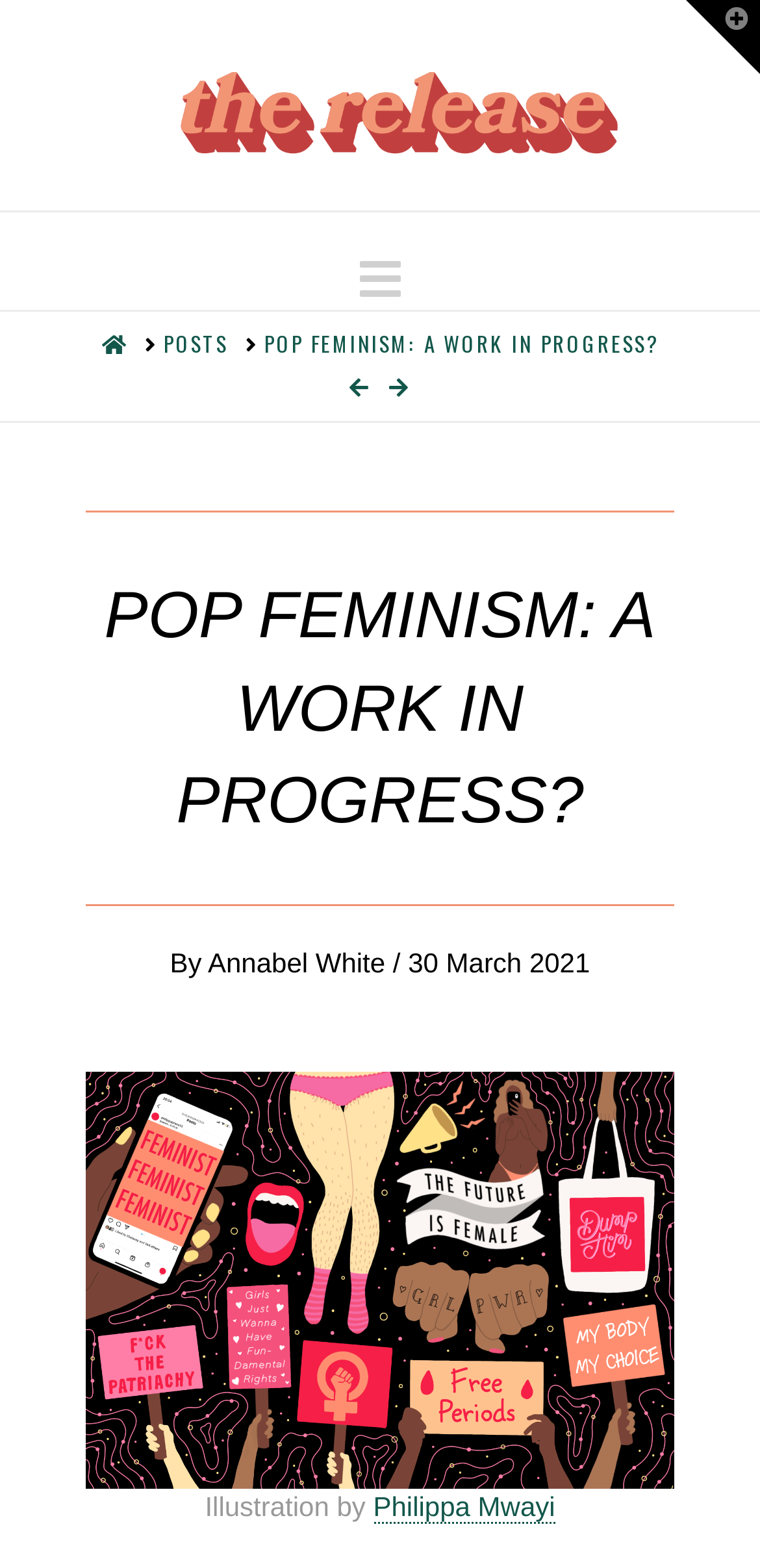Specify the bounding box coordinates of the area that needs to be clicked to achieve the following instruction: "Navigate to posts".

[0.215, 0.21, 0.3, 0.229]